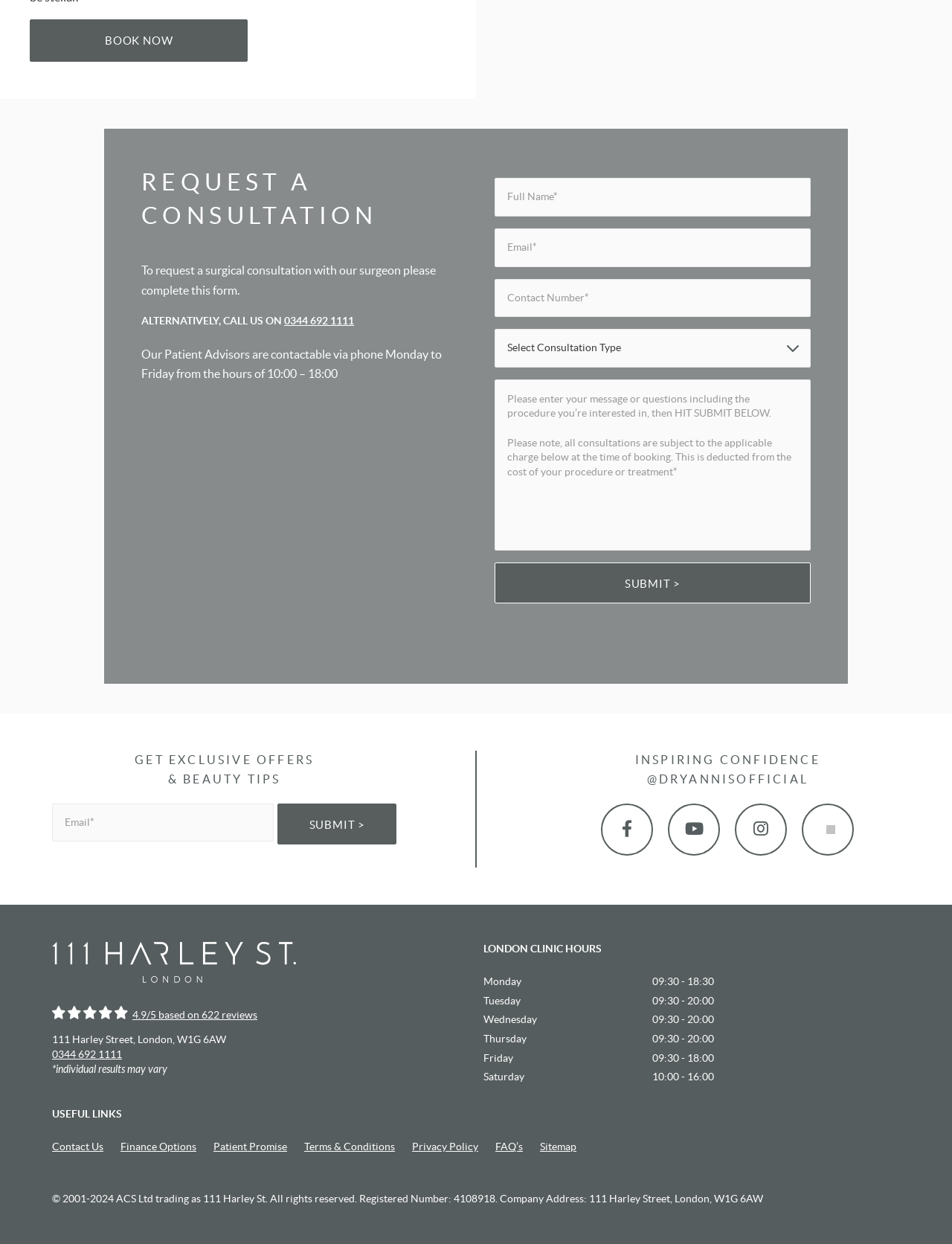Please provide the bounding box coordinates for the element that needs to be clicked to perform the instruction: "Call the phone number". The coordinates must consist of four float numbers between 0 and 1, formatted as [left, top, right, bottom].

[0.298, 0.253, 0.372, 0.263]